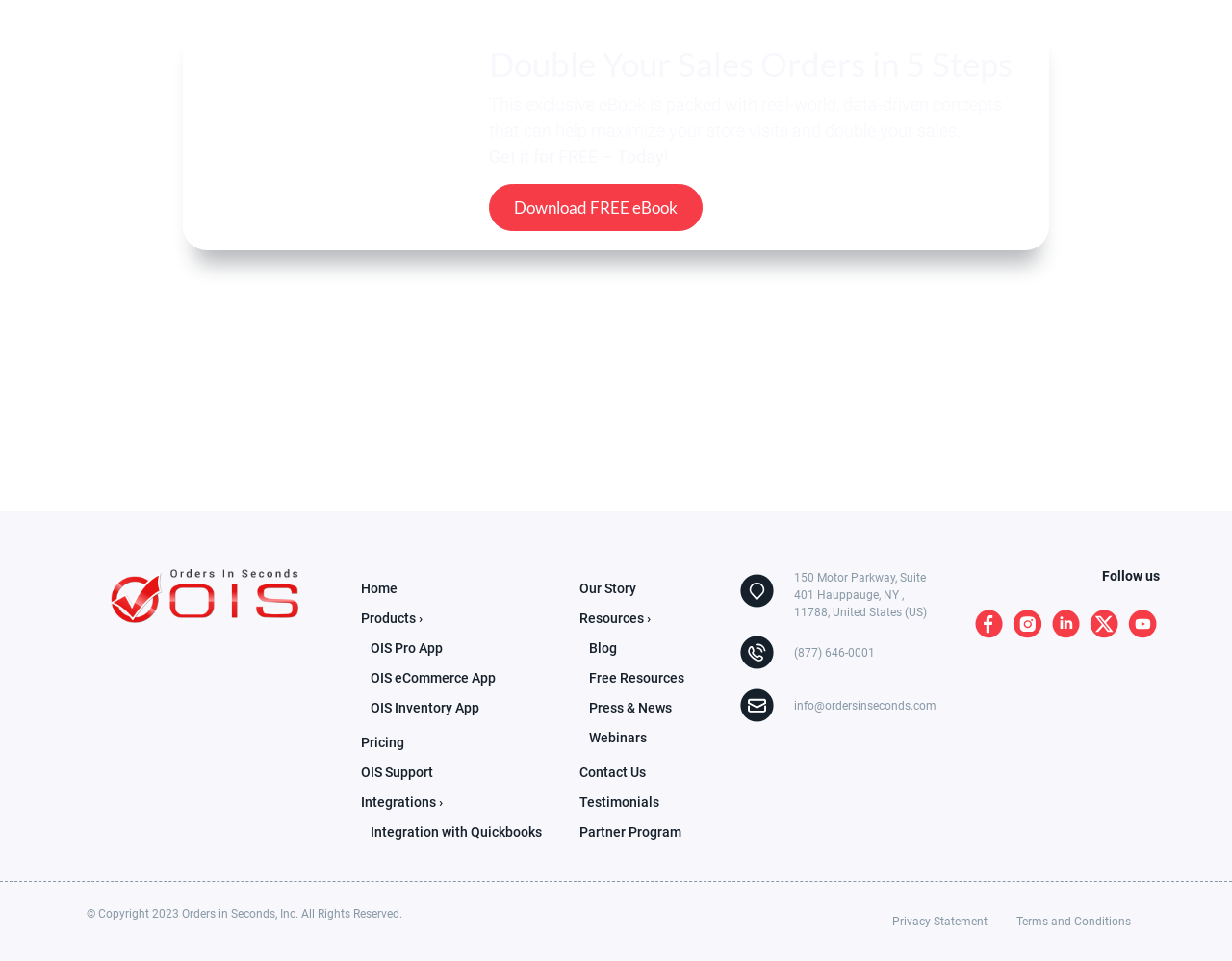Locate the bounding box coordinates of the clickable region to complete the following instruction: "Follow us on social media."

[0.789, 0.632, 0.816, 0.667]